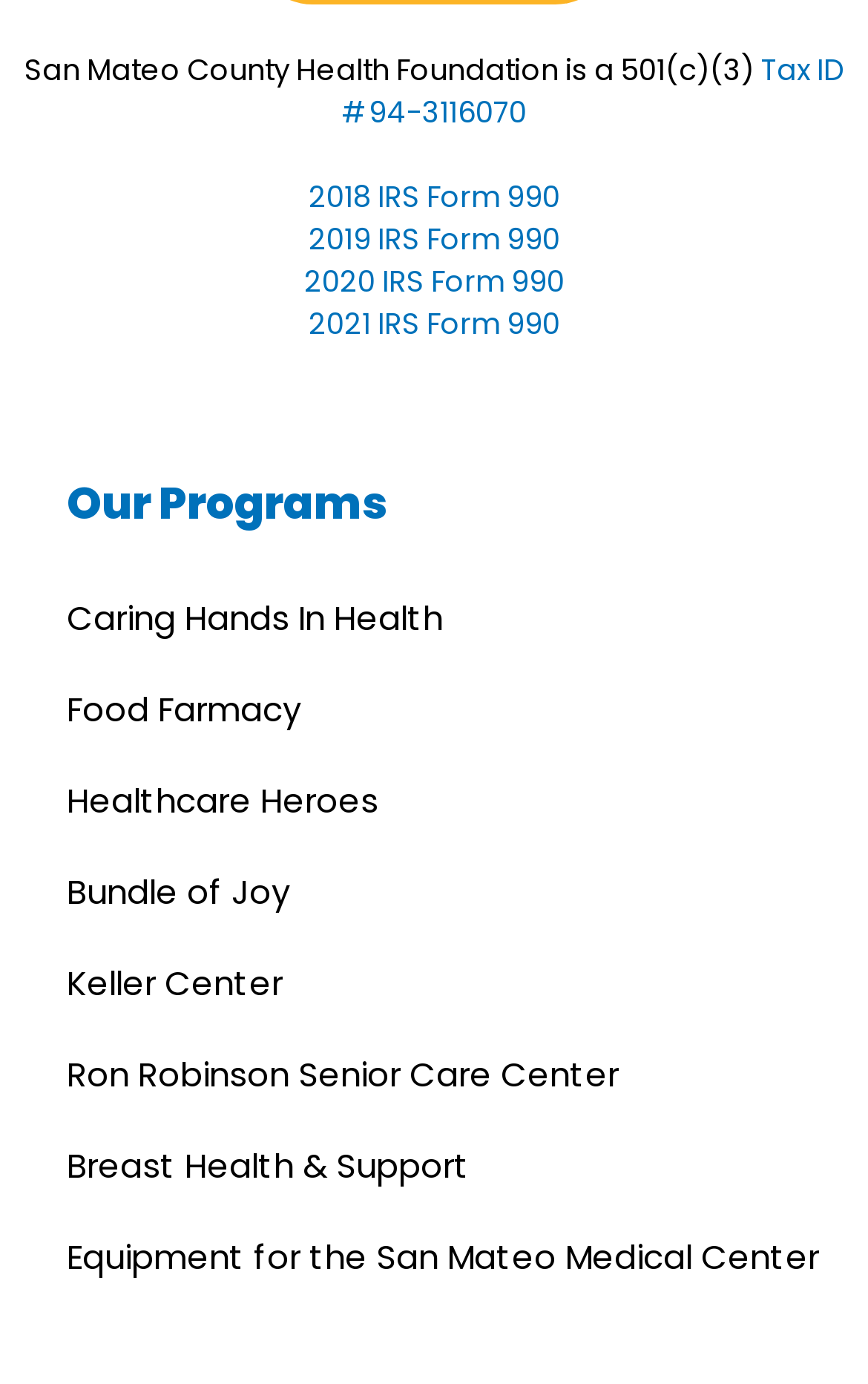Please determine the bounding box coordinates for the UI element described as: "Food Farmacy".

[0.077, 0.489, 0.346, 0.537]